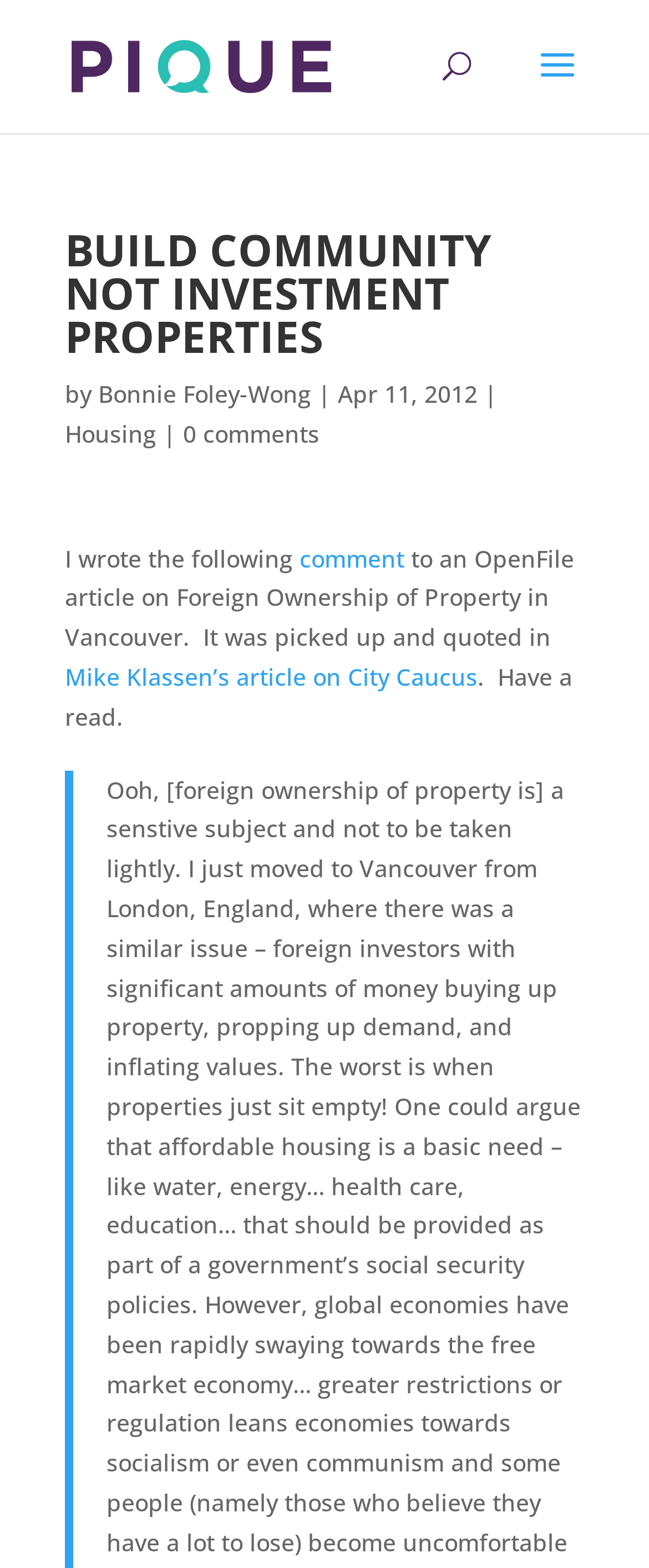Extract the bounding box of the UI element described as: "Housing".

[0.1, 0.266, 0.241, 0.286]